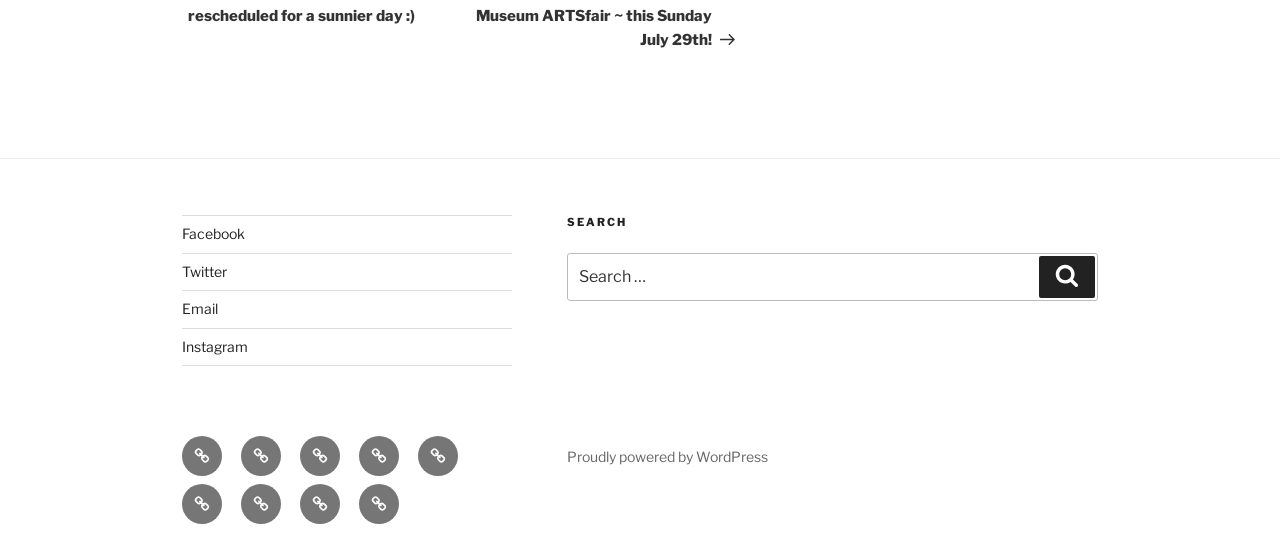Could you determine the bounding box coordinates of the clickable element to complete the instruction: "Search for something"? Provide the coordinates as four float numbers between 0 and 1, i.e., [left, top, right, bottom].

[0.443, 0.457, 0.858, 0.545]